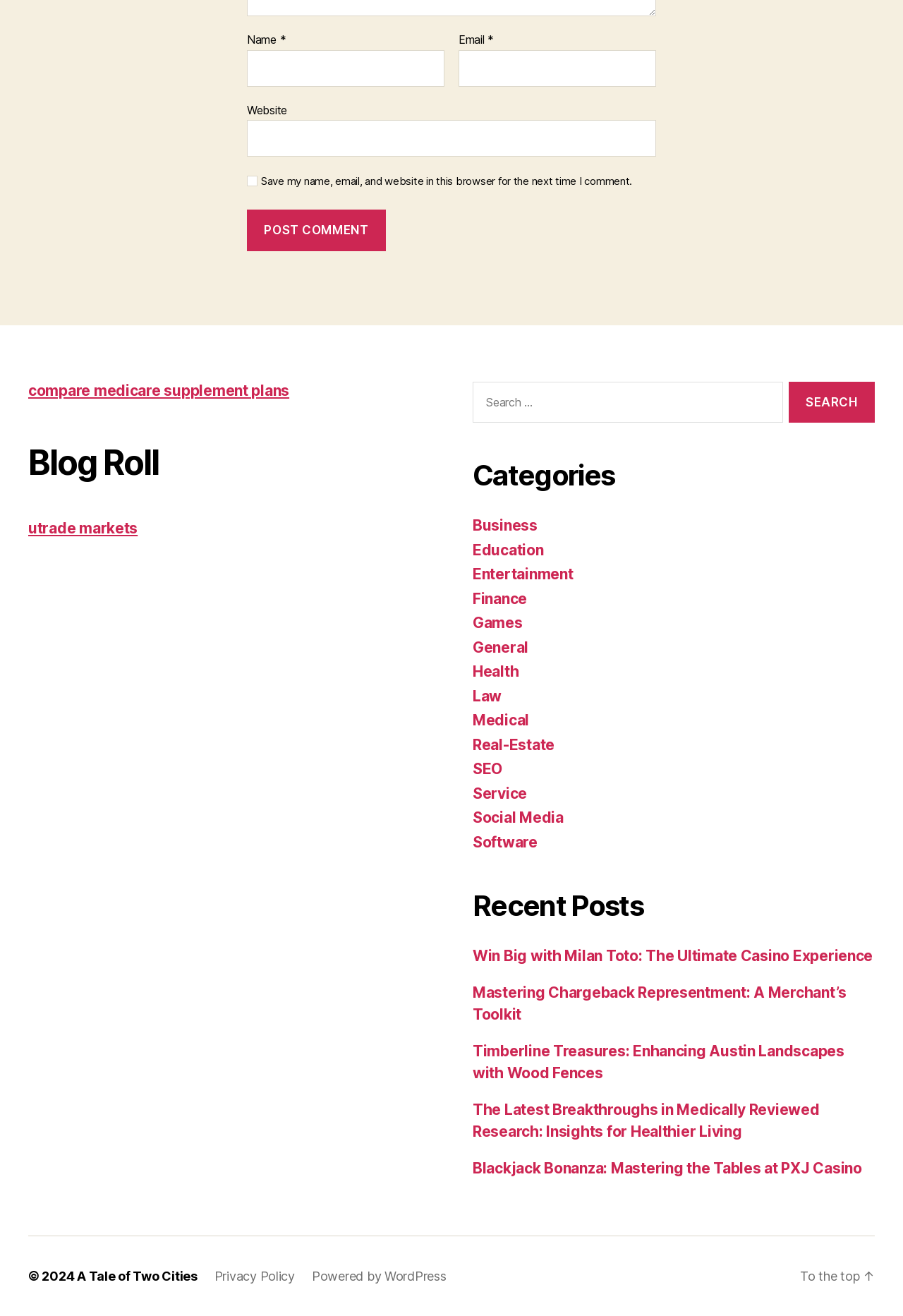What is the purpose of the checkbox?
Provide a concise answer using a single word or phrase based on the image.

Save comment information